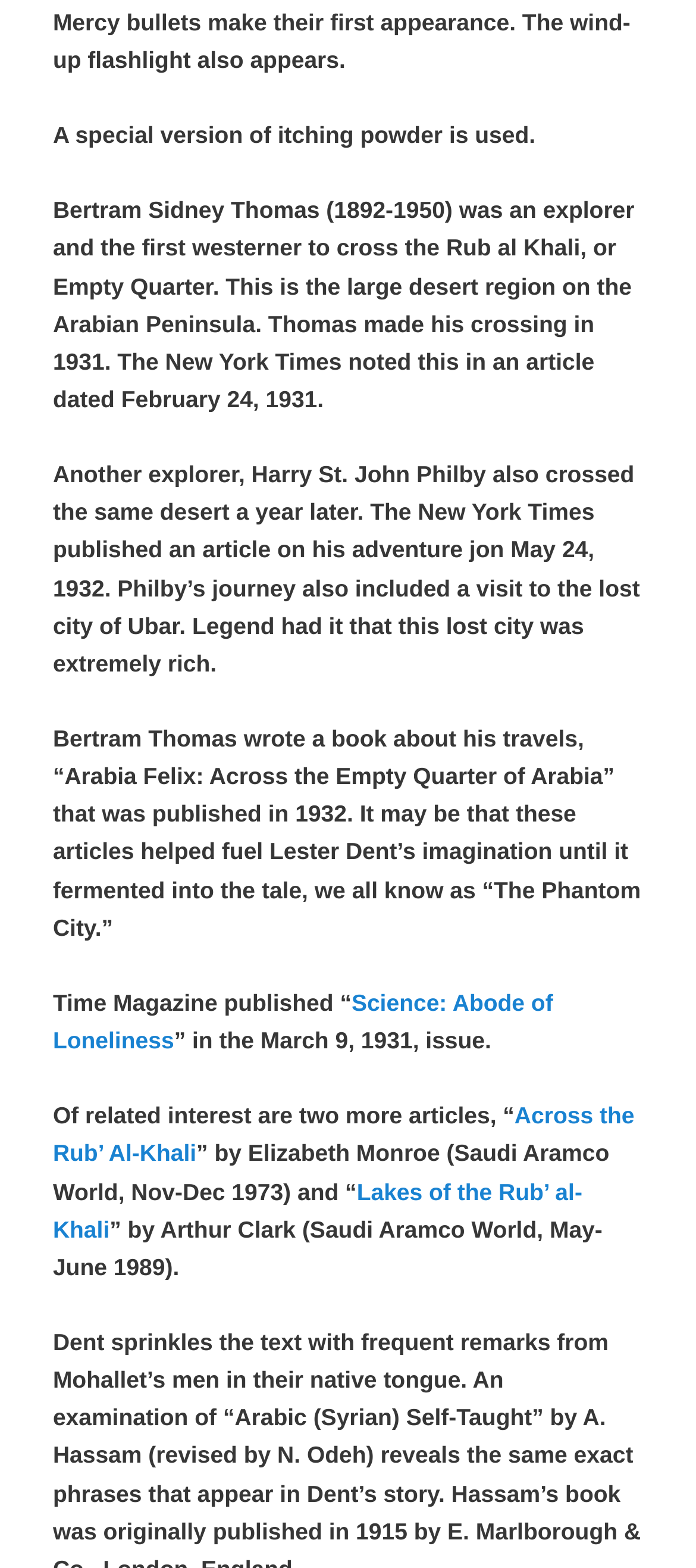Who crossed the Rub al Khali desert in 1931?
Refer to the image and give a detailed answer to the question.

According to the text, Bertram Sidney Thomas was an explorer who crossed the Rub al Khali, or Empty Quarter, in 1931. This information is mentioned in the third paragraph of the webpage.